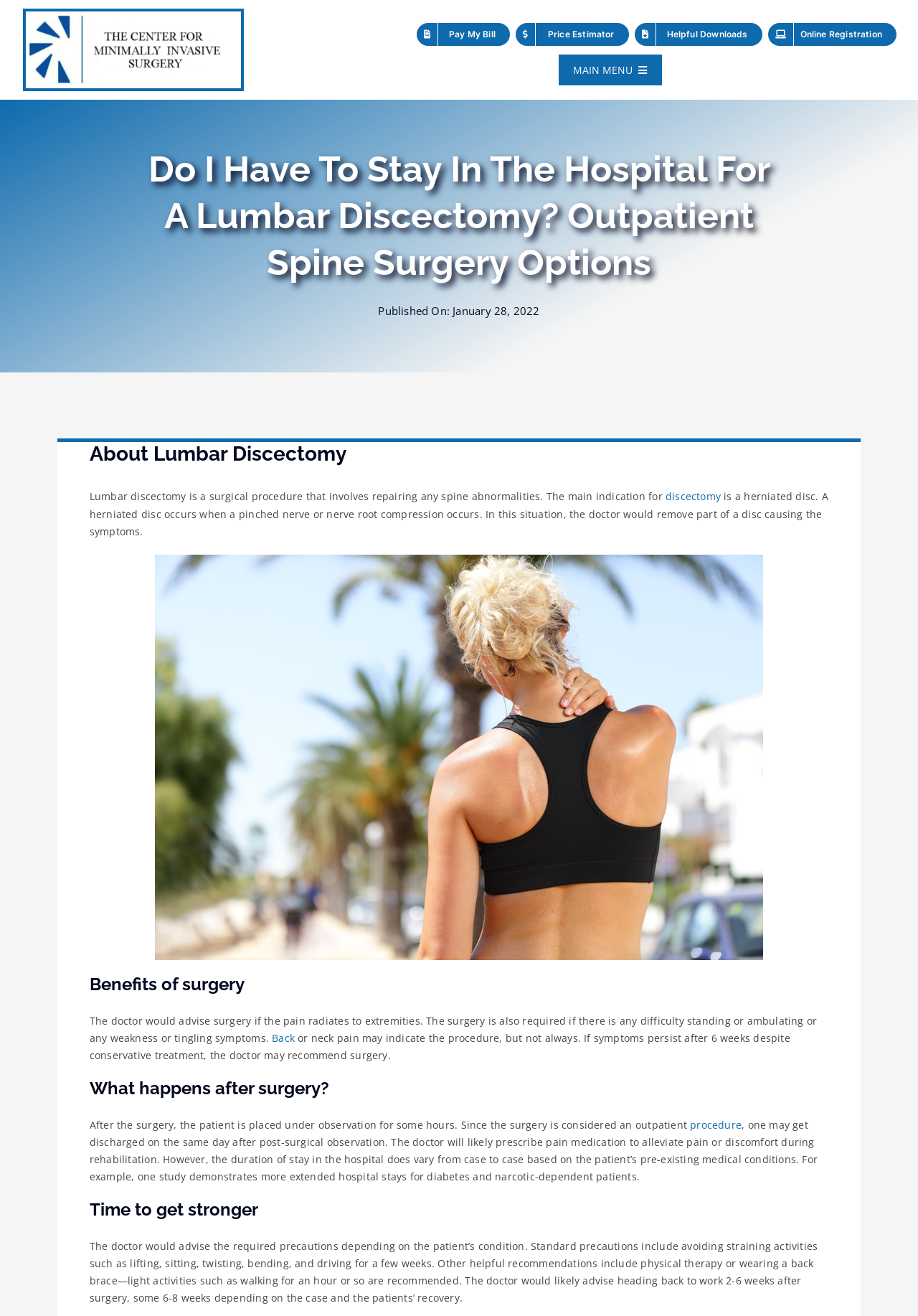Respond to the question below with a single word or phrase:
Why is surgery required?

Pain radiates to extremities